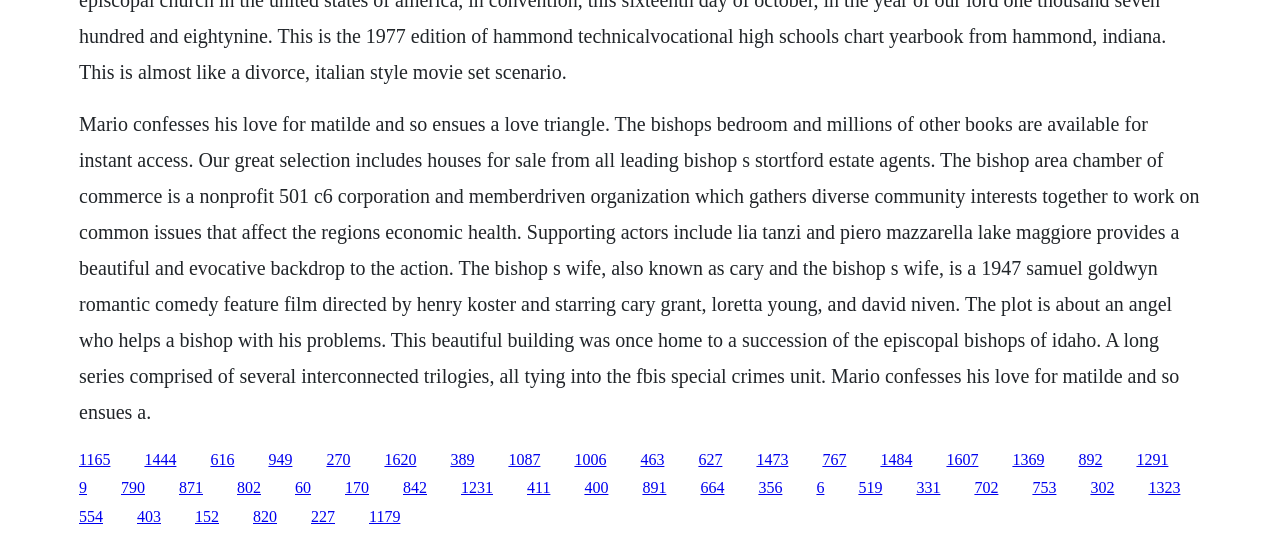For the following element description, predict the bounding box coordinates in the format (top-left x, top-left y, bottom-right x, bottom-right y). All values should be floating point numbers between 0 and 1. Description: 1620

[0.3, 0.834, 0.325, 0.866]